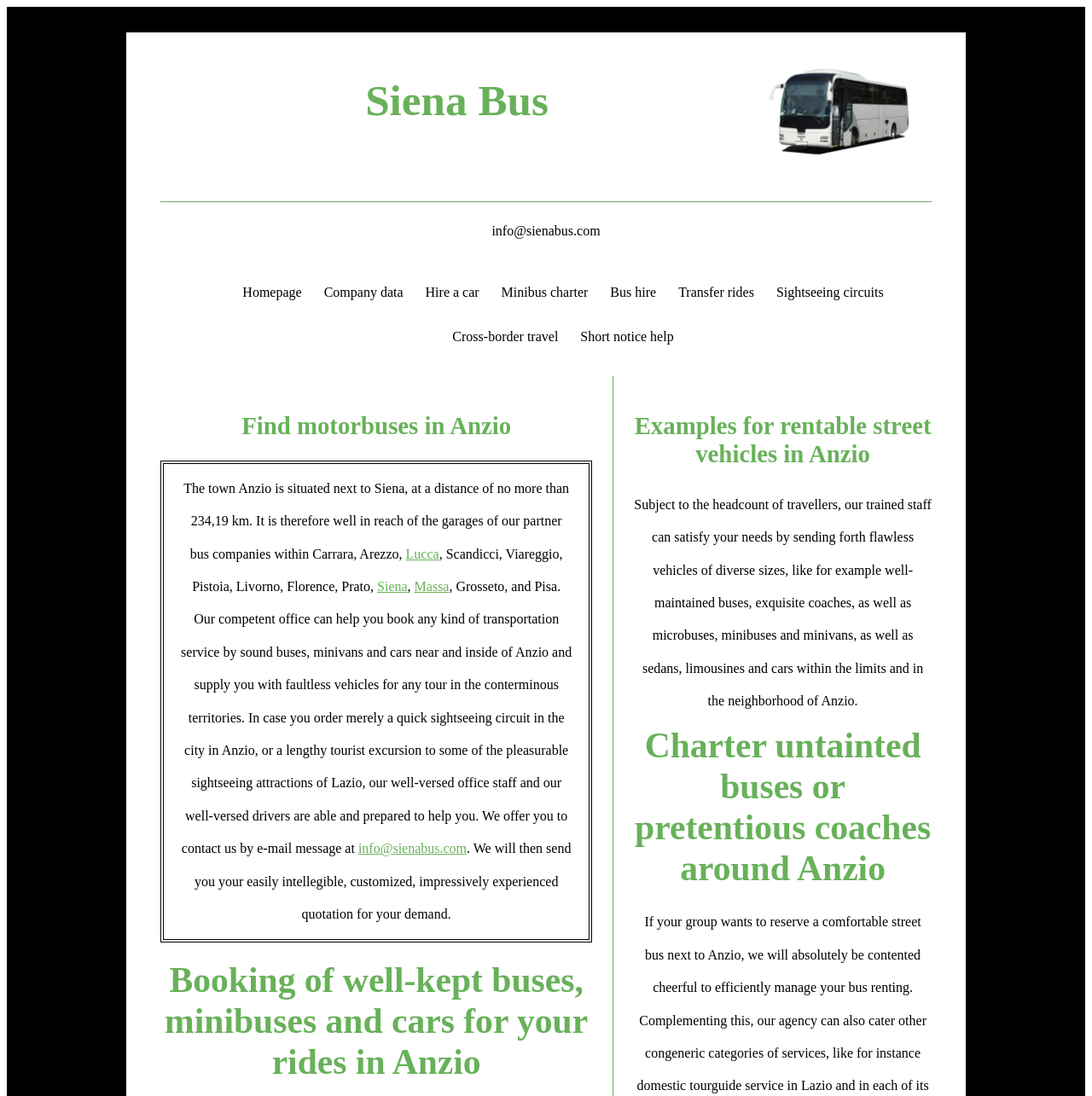Given the element description: "Siena", predict the bounding box coordinates of the UI element it refers to, using four float numbers between 0 and 1, i.e., [left, top, right, bottom].

[0.345, 0.528, 0.373, 0.542]